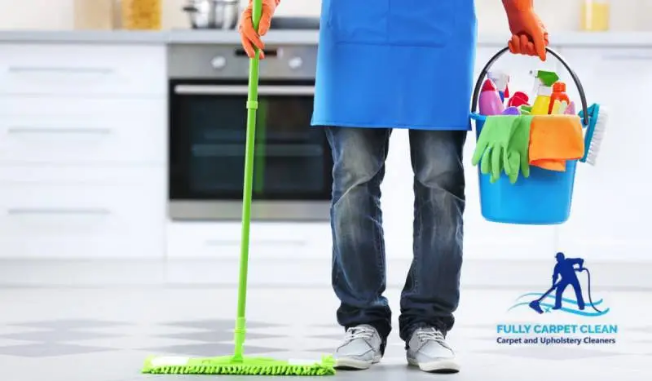Give a one-word or short-phrase answer to the following question: 
What is in the bucket?

Colorful cleaning supplies